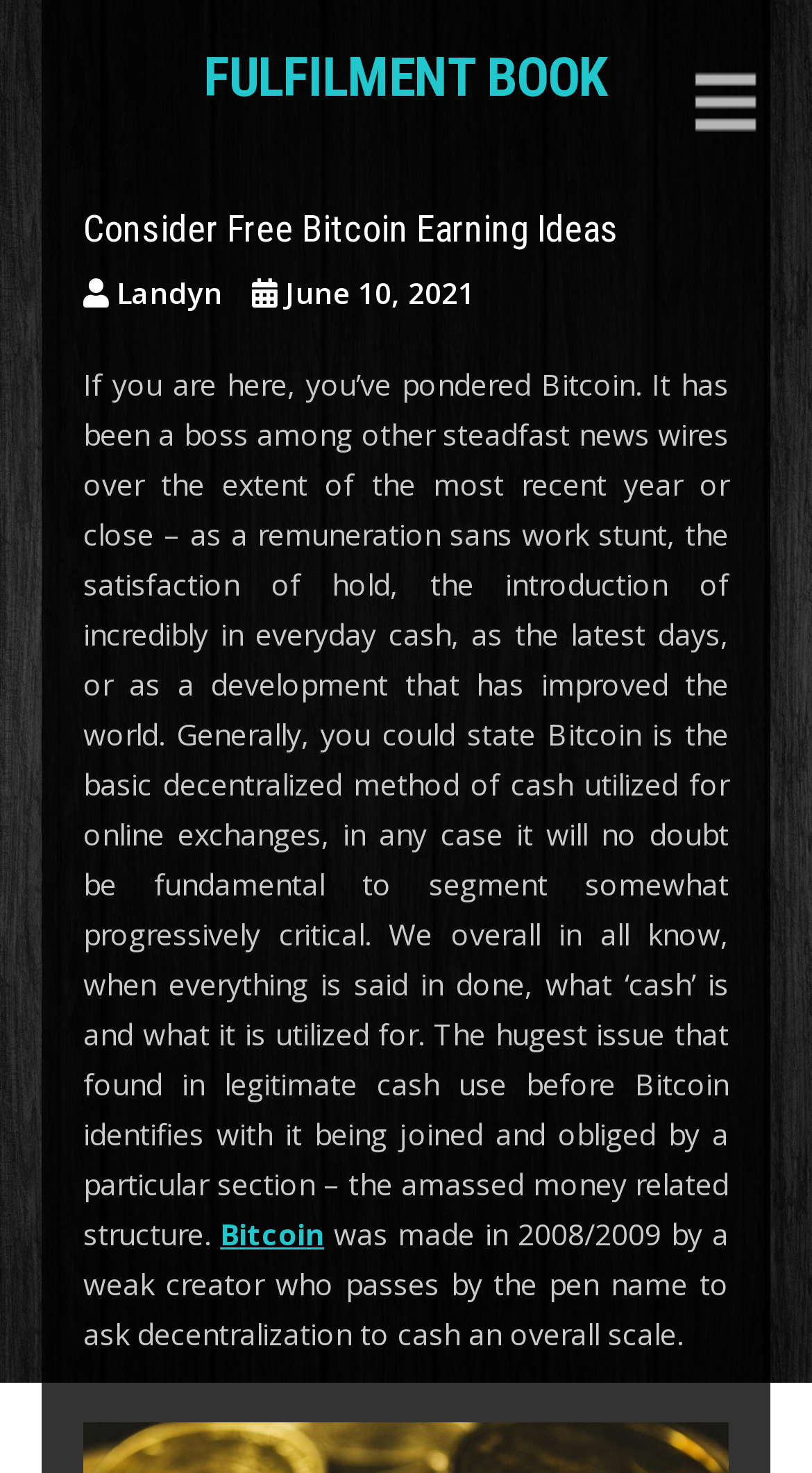What is the main topic of the article?
Please give a detailed answer to the question using the information shown in the image.

The main topic of the article is Bitcoin, which is mentioned in the static text element with the bounding box coordinates [0.103, 0.248, 0.897, 0.852], and is also linked to another page.